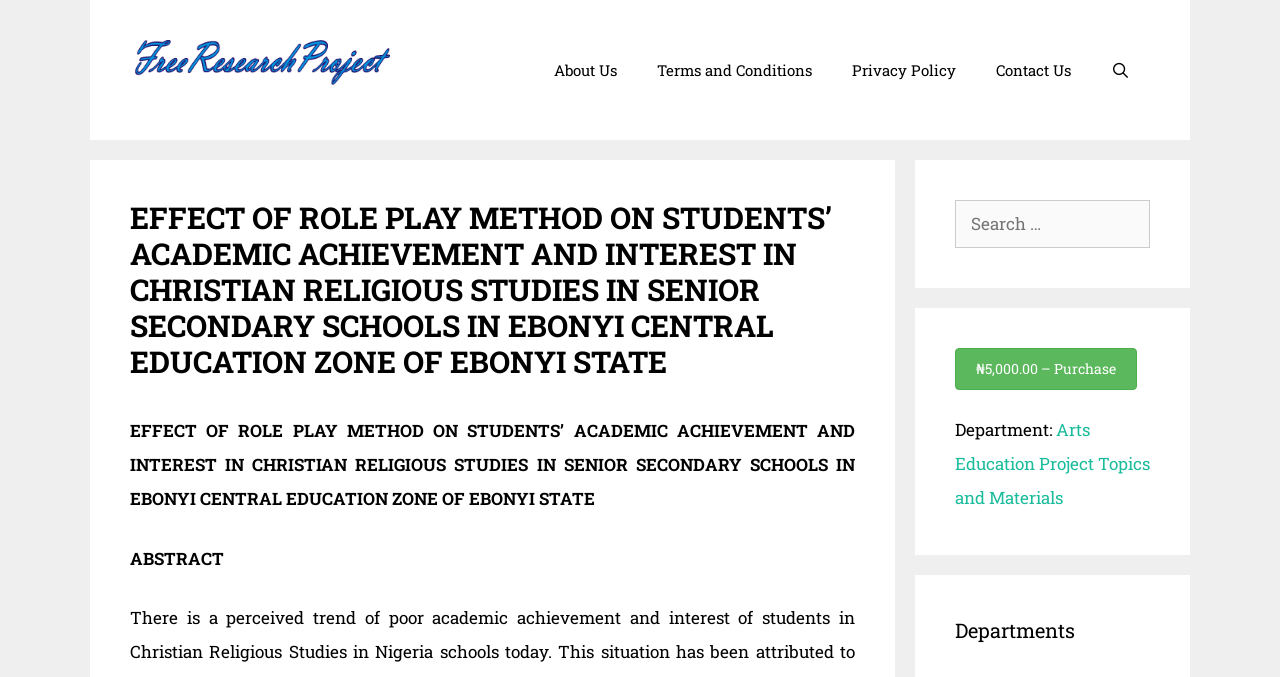What is the name of the site?
From the image, respond with a single word or phrase.

Free Research Project